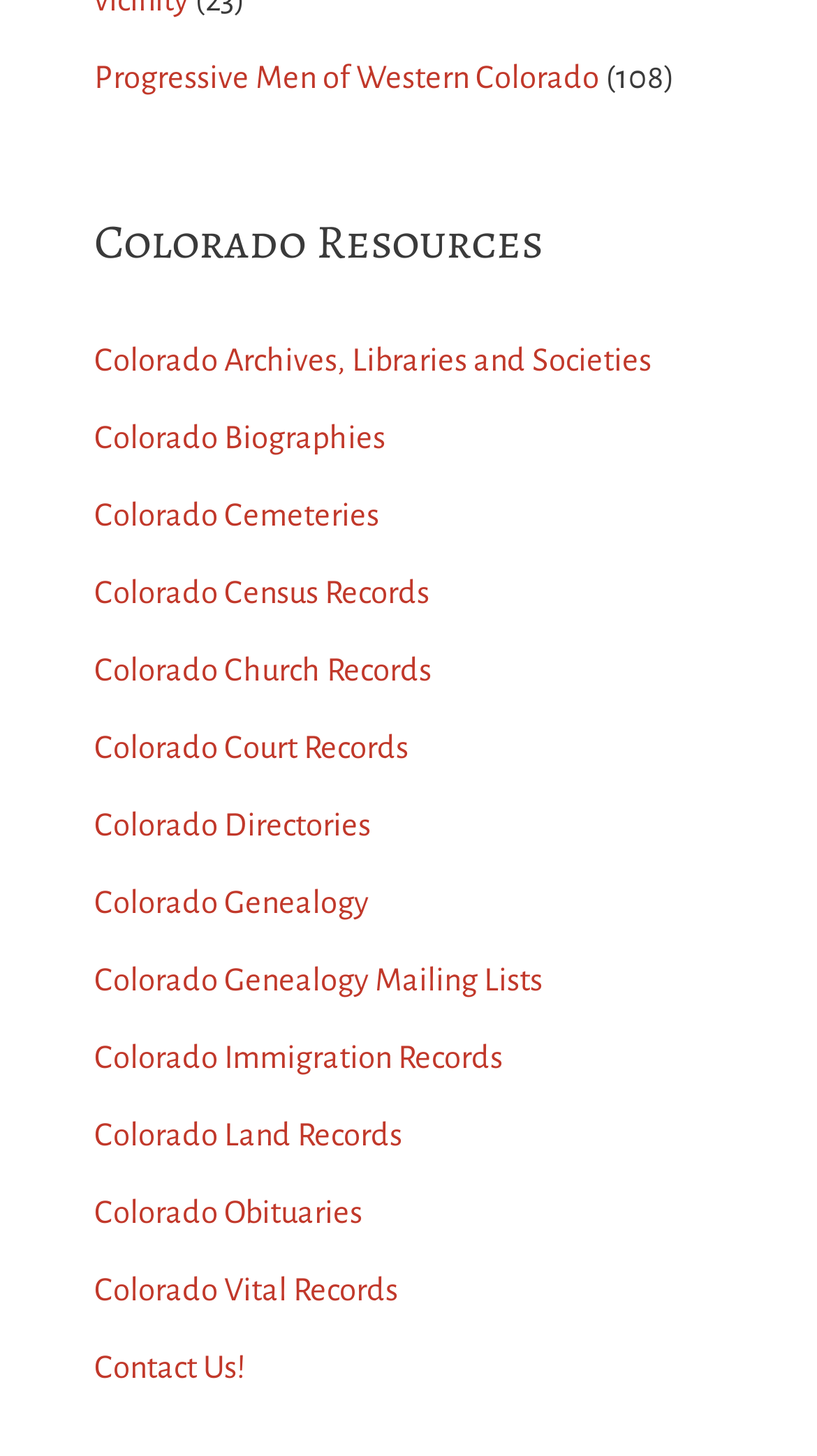What is the last link in the 'Colorado Resources' section?
By examining the image, provide a one-word or phrase answer.

Contact Us!